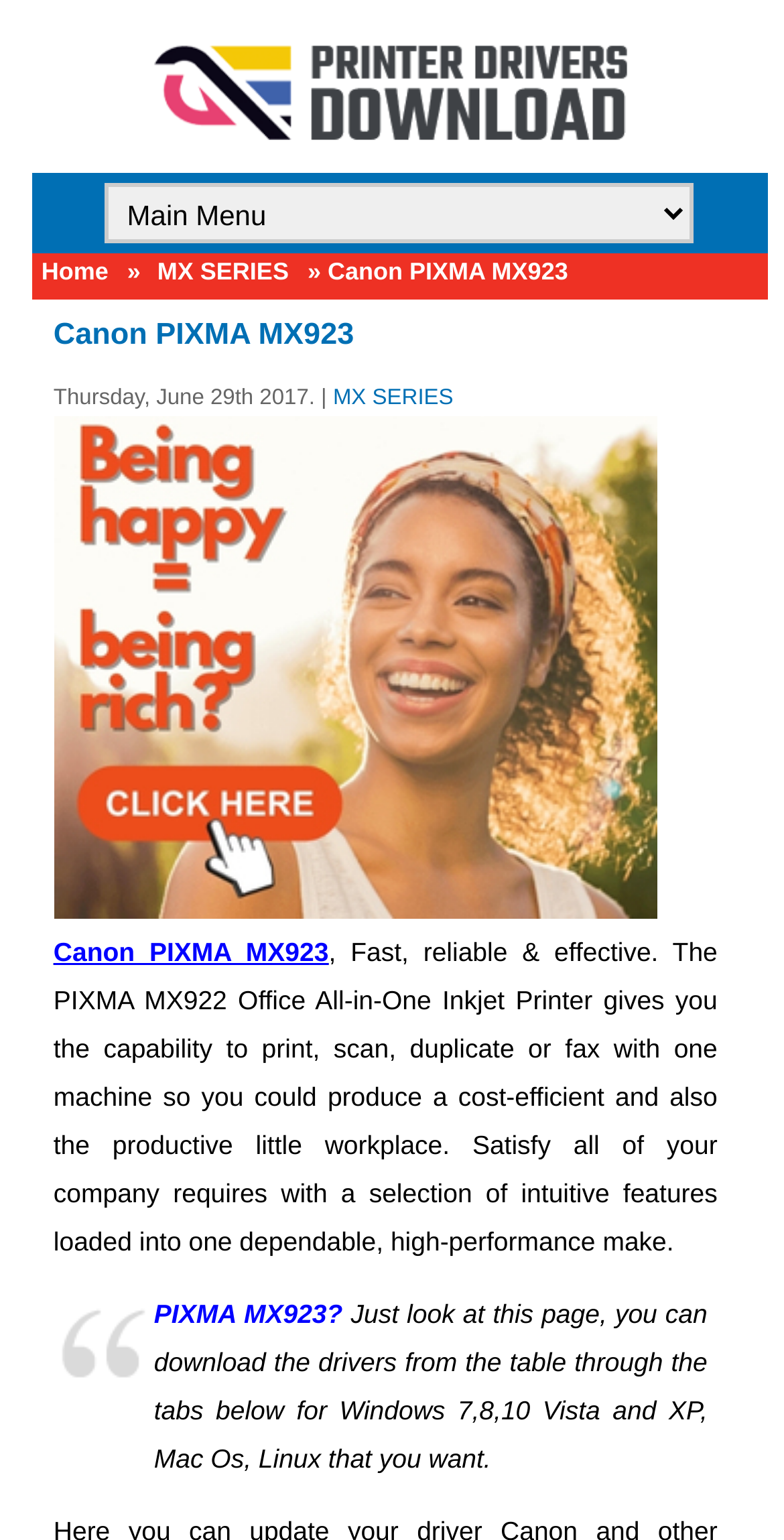What is the name of the printer model?
Please provide a comprehensive answer based on the information in the image.

The name of the printer model can be found in the heading element on the webpage, which is 'Canon PIXMA MX923'. This heading element is located at the top of the webpage and is the main title of the page.